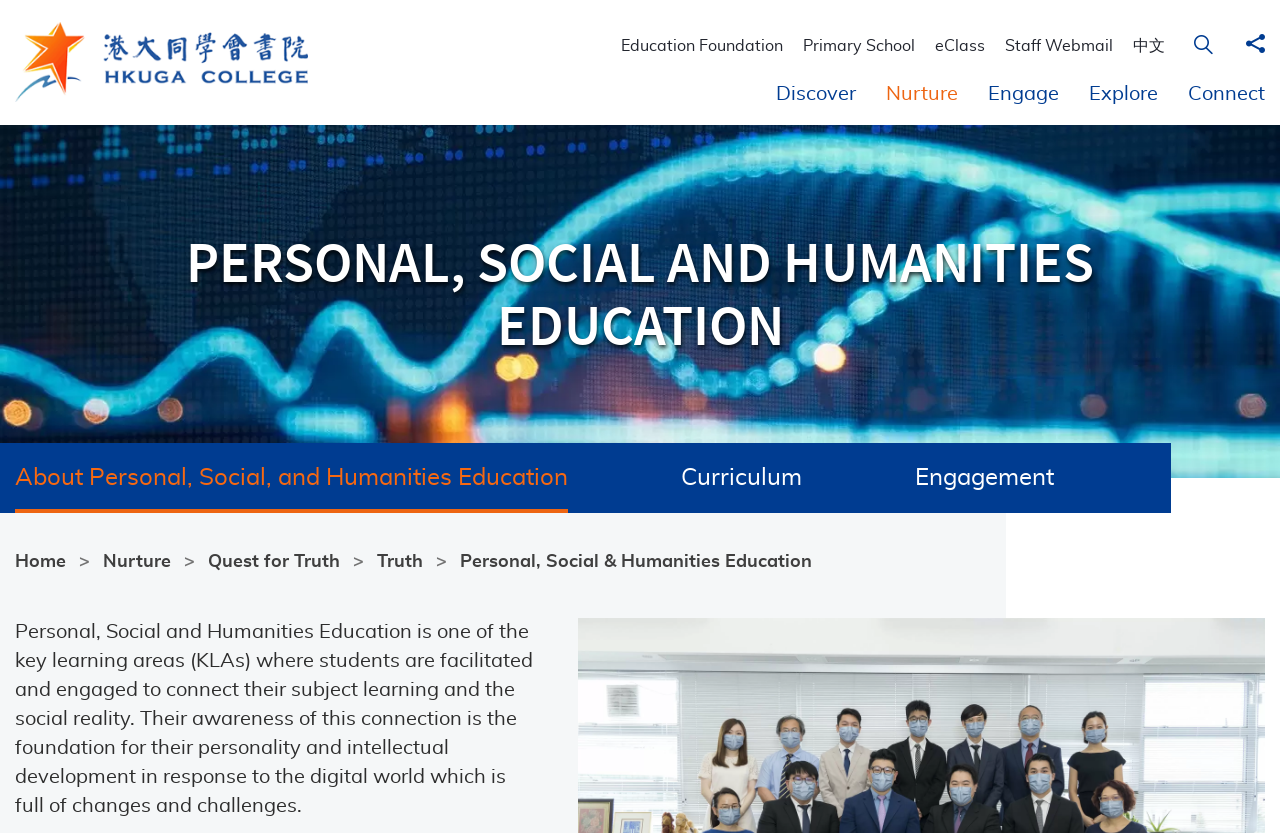What is the theme of the image at the top of the webpage?
Answer the question with a thorough and detailed explanation.

The image at the top of the webpage is a banner that spans the entire width of the page. The image is related to Personal, Social, and Humanities Education, which is the main topic of the webpage. The image is likely a visual representation of the theme of this type of education.